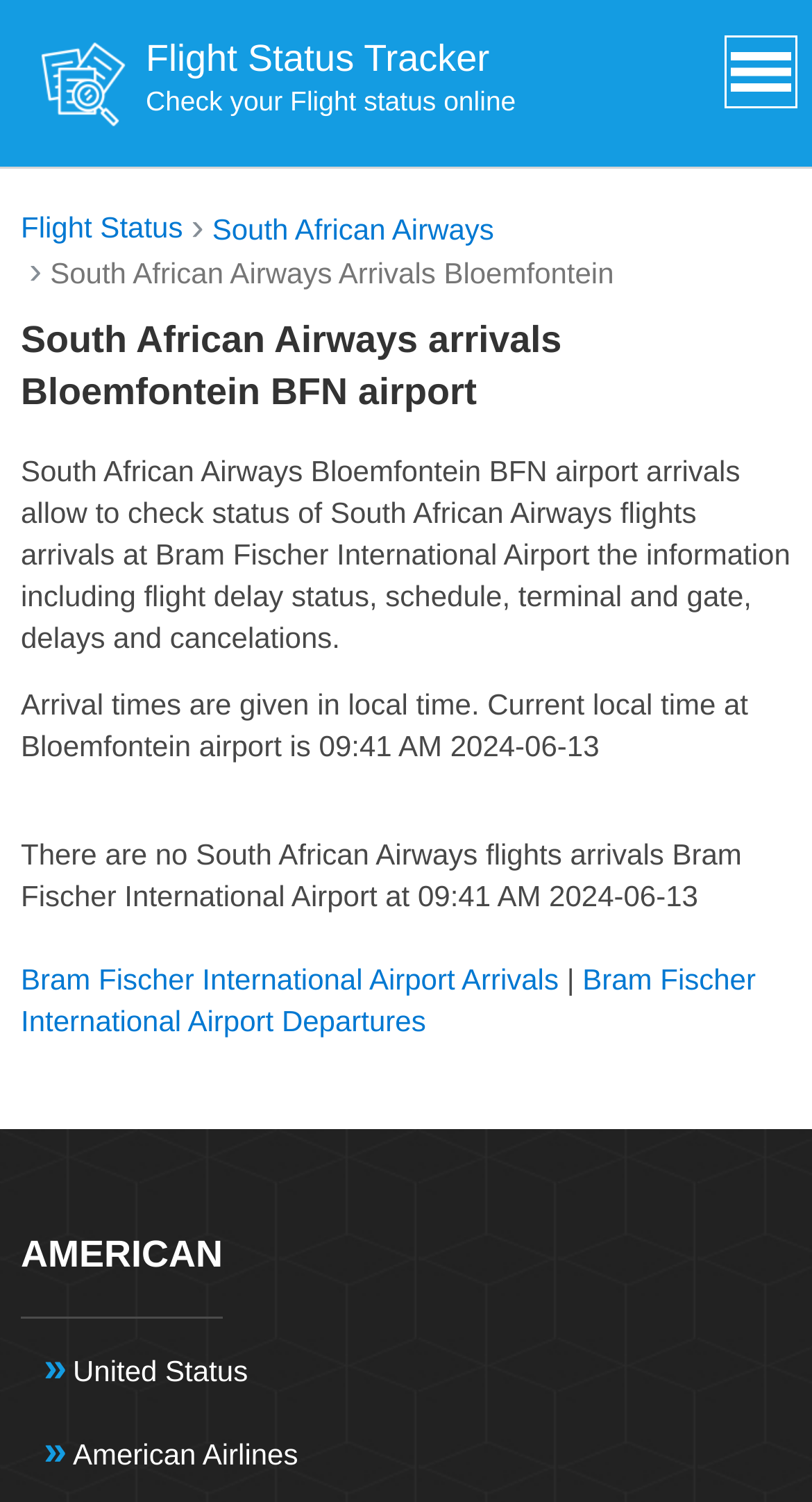Offer an in-depth caption of the entire webpage.

The webpage is about checking South African Airways flights arrivals at Bram Fischer International Airport (BFN). At the top, there is an image with the text "Flight Status" and a static text "Flight Status Tracker" next to it. Below these elements, there is a static text "Check your Flight status online". 

The main content area is divided into sections. On the top-left, there are two links: "Flight Status" and "South African Airways". Next to these links, there is a static text "South African Airways Arrivals Bloemfontein" and a heading "South African Airways arrivals Bloemfontein BFN airport". 

Below the heading, there is a paragraph of text describing how to check the status of South African Airways flights arrivals at Bram Fischer International Airport, including information about flight delays, schedules, terminals, and gates. 

Underneath this paragraph, there is a static text showing the current local time at Bloemfontein airport, which is 09:41 AM on 2024-06-13. Below this, there is a static text stating that there are no South African Airways flights arrivals at Bram Fischer International Airport at 09:41 AM on 2024-06-13. 

On the bottom-left, there are three links: "Bram Fischer International Airport Arrivals", "Bram Fischer International Airport Departures", and a separator "|" in between. 

Finally, on the bottom-right, there are two more links: "United Status" and "American Airlines", with a static text "AMERICAN" above them.